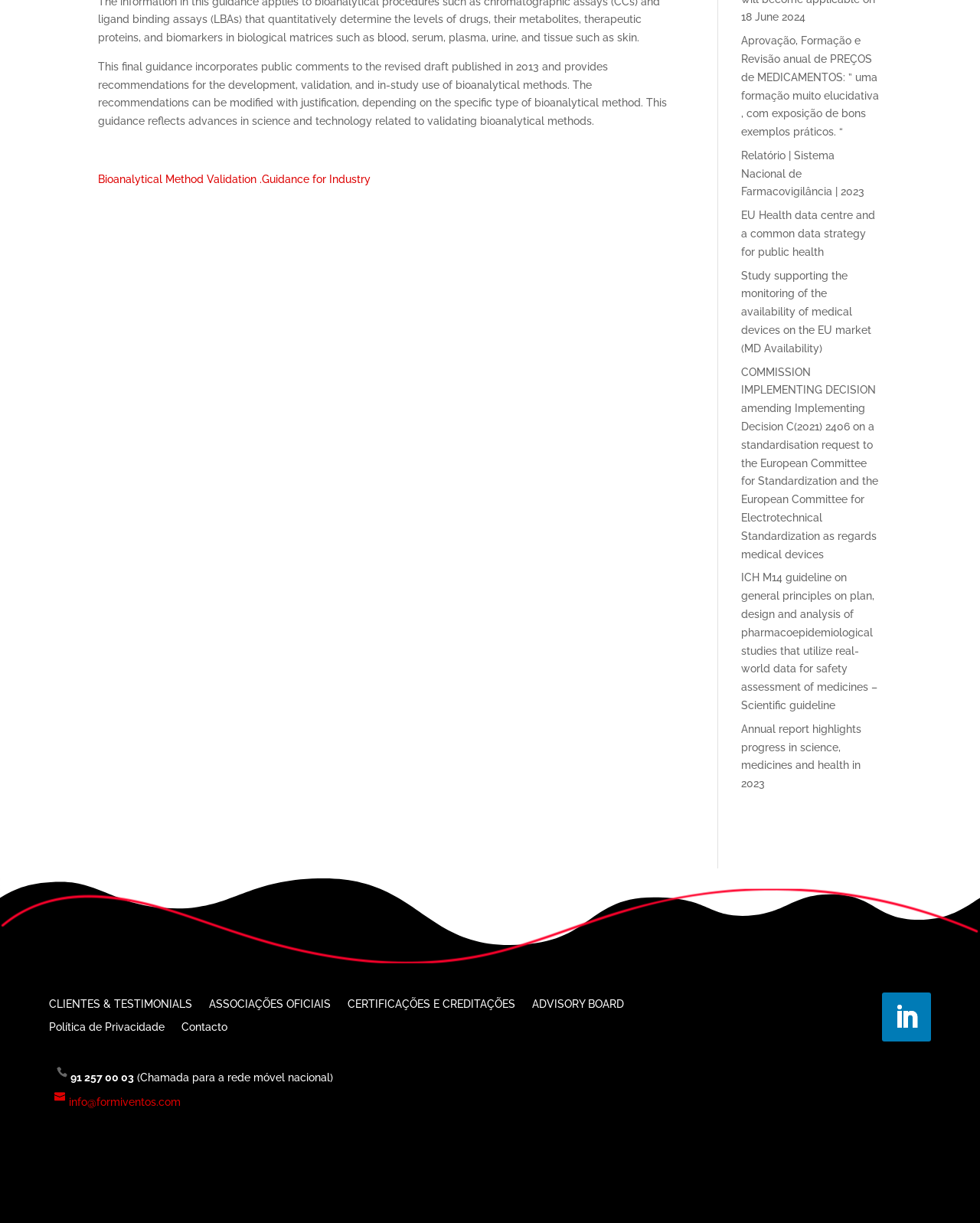Determine the bounding box coordinates for the UI element matching this description: "ADVISORY BOARD".

[0.543, 0.817, 0.637, 0.831]